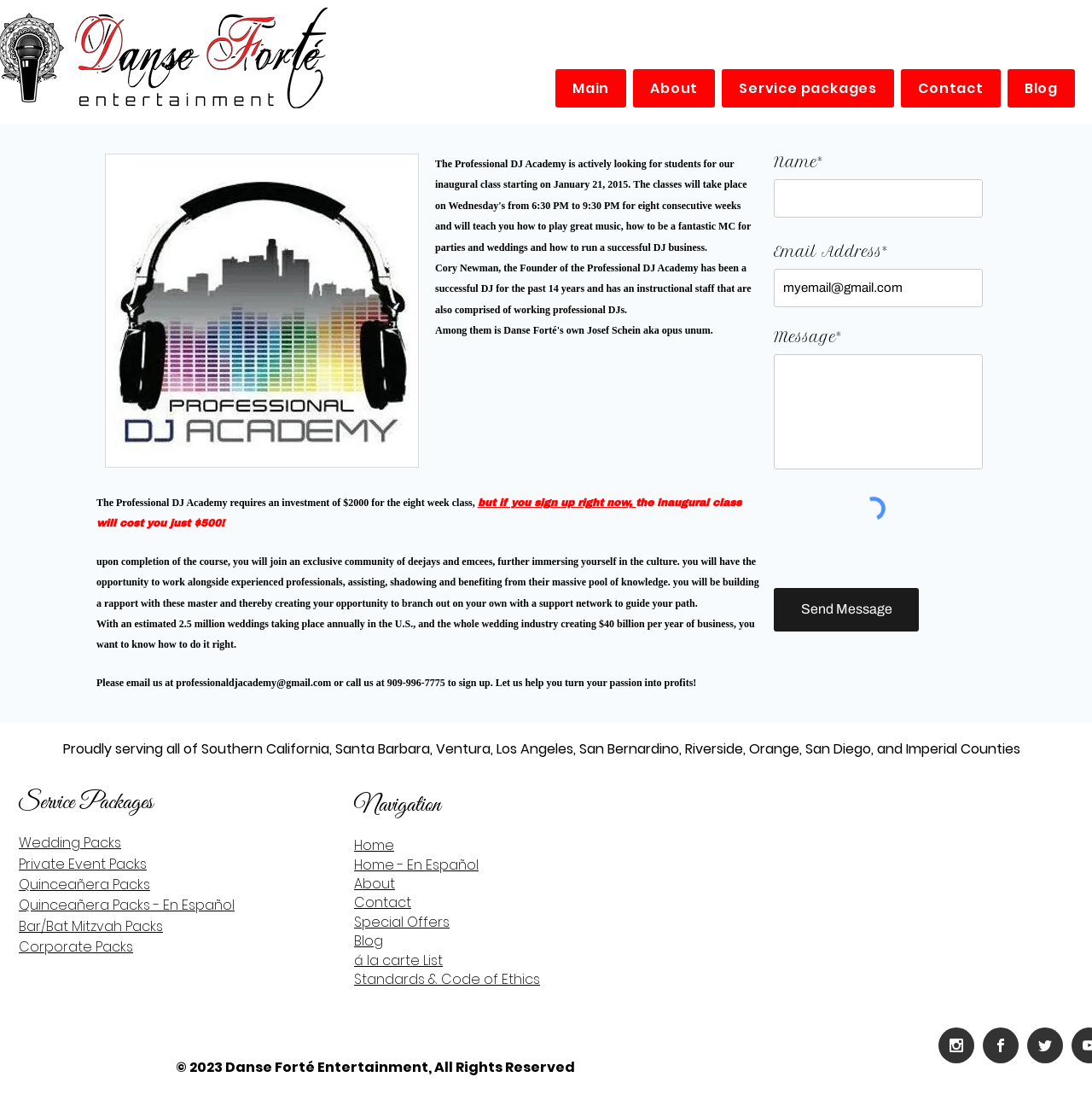Specify the bounding box coordinates of the area to click in order to follow the given instruction: "Contact us."

None